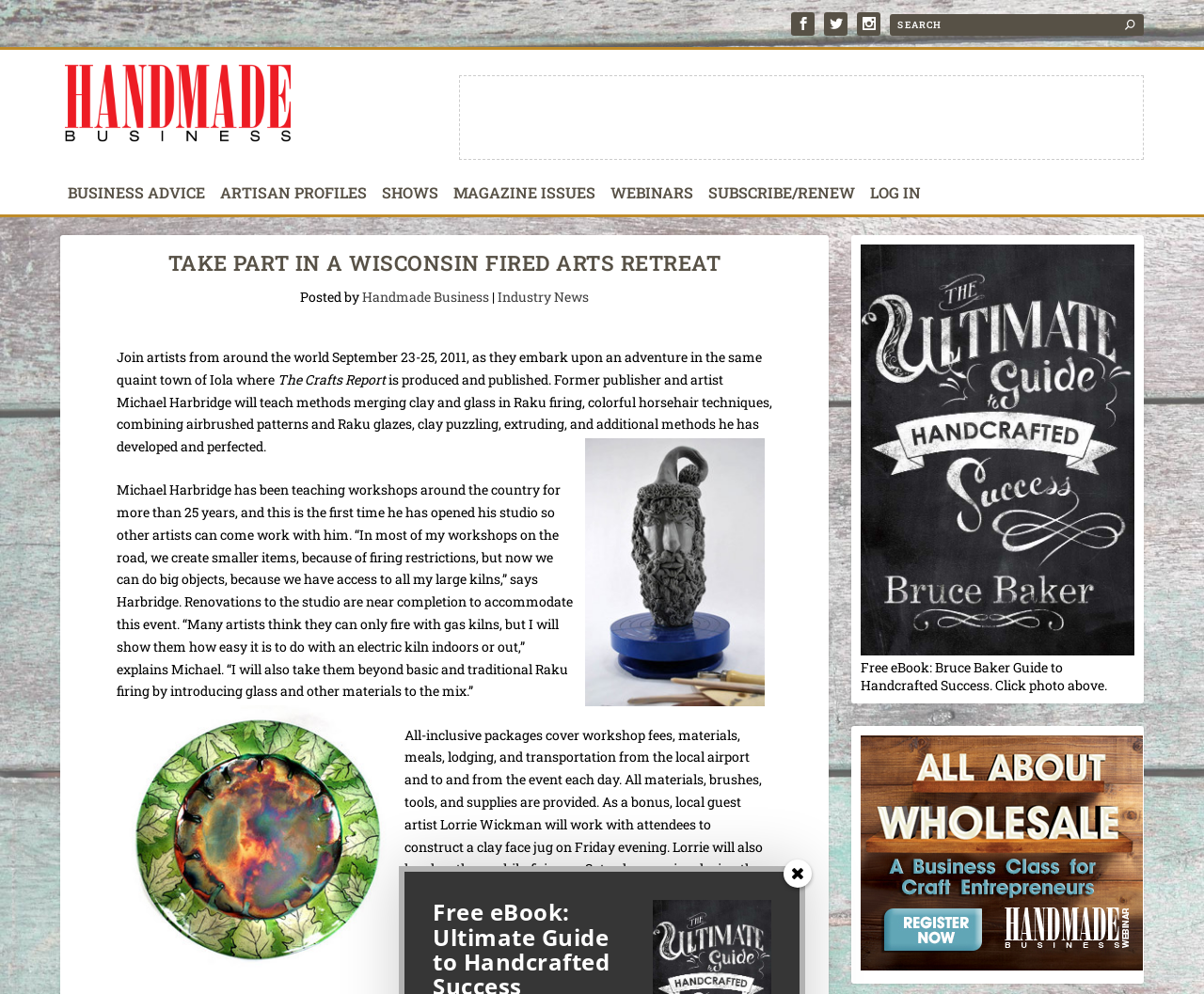Find the bounding box coordinates of the area to click in order to follow the instruction: "Search for something".

[0.739, 0.012, 0.95, 0.036]